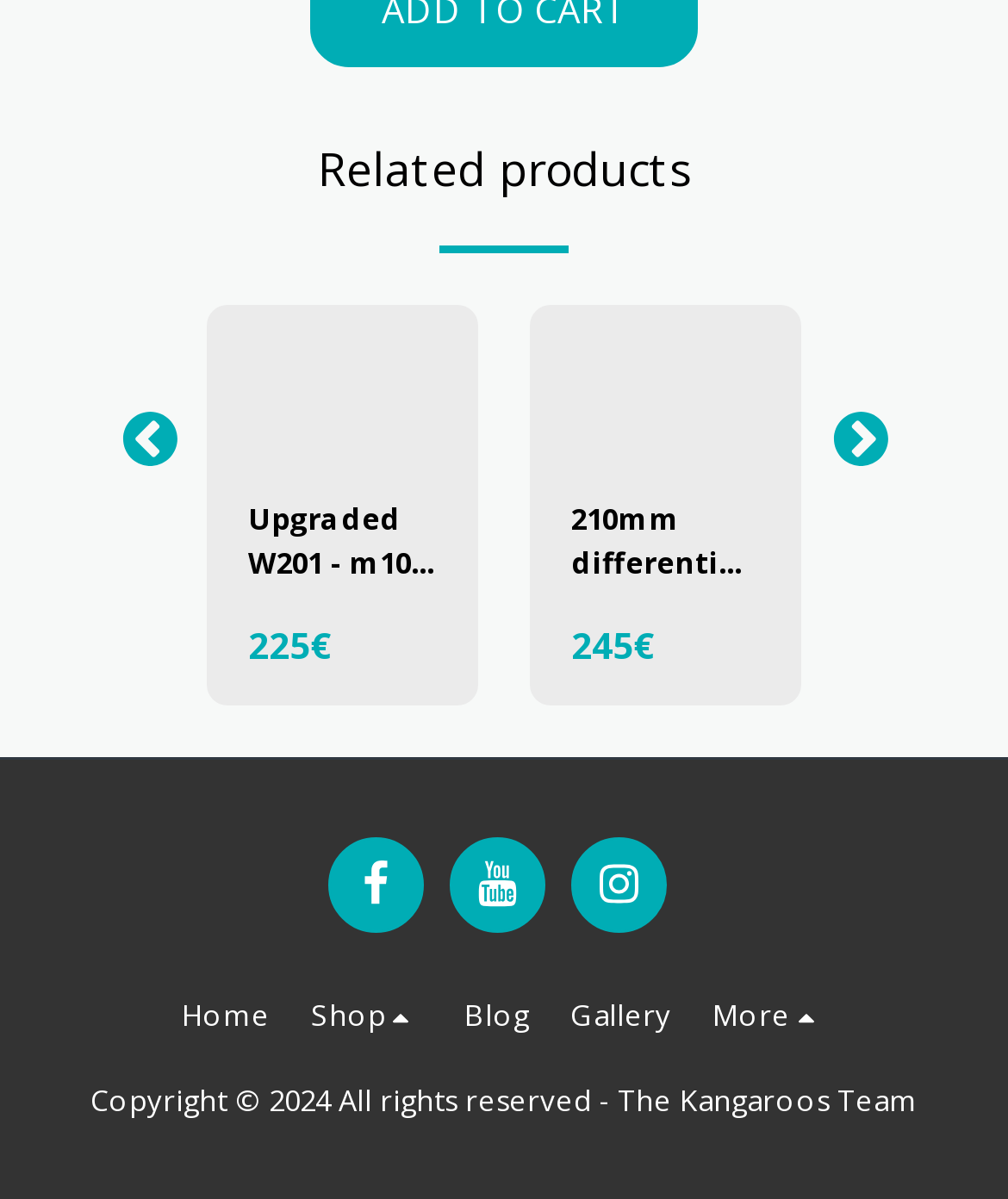Provide a one-word or short-phrase response to the question:
How many links are there in the 'Related products' section?

4